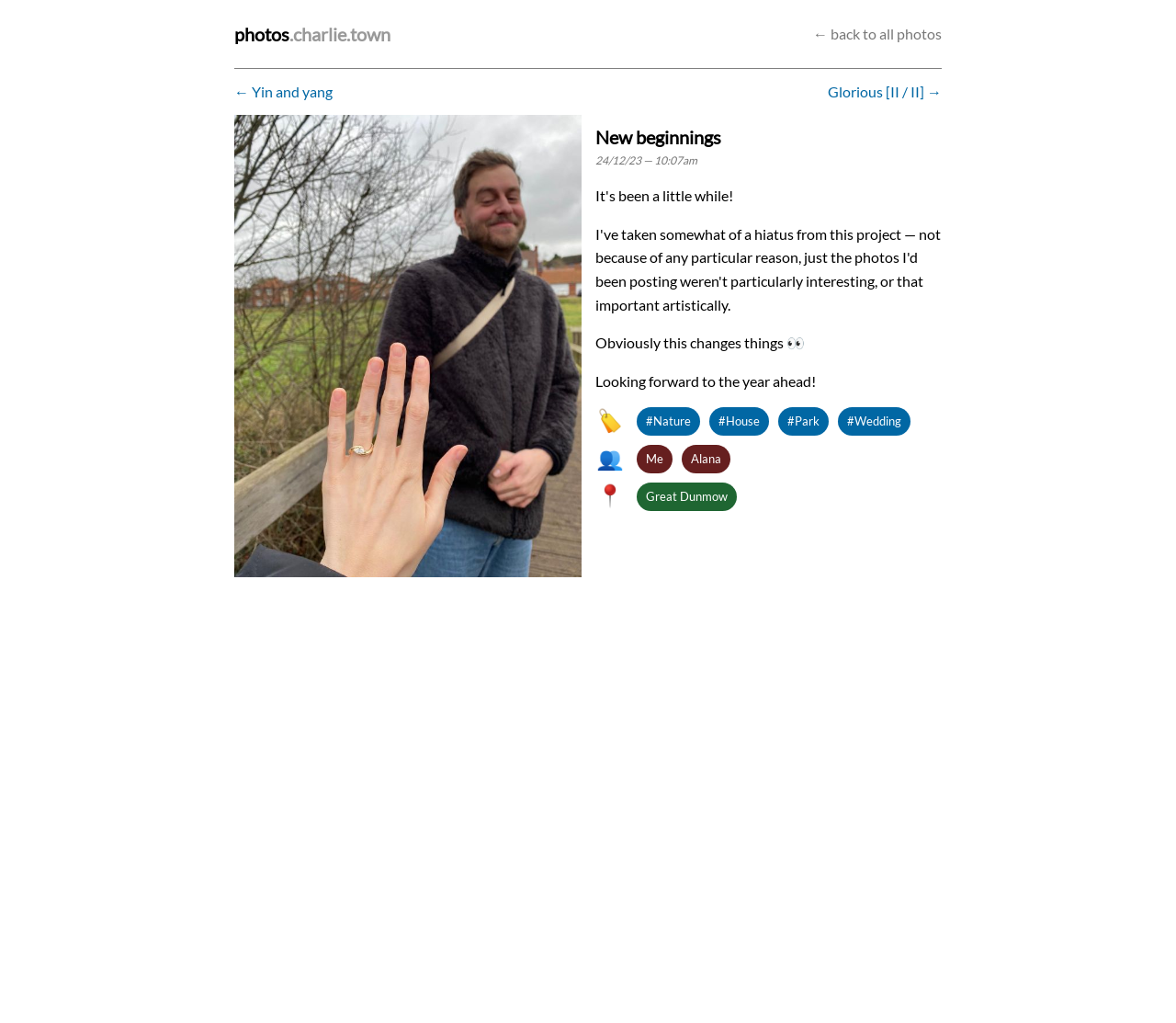Can you identify the bounding box coordinates of the clickable region needed to carry out this instruction: 'go to all photos'? The coordinates should be four float numbers within the range of 0 to 1, stated as [left, top, right, bottom].

[0.691, 0.024, 0.801, 0.041]